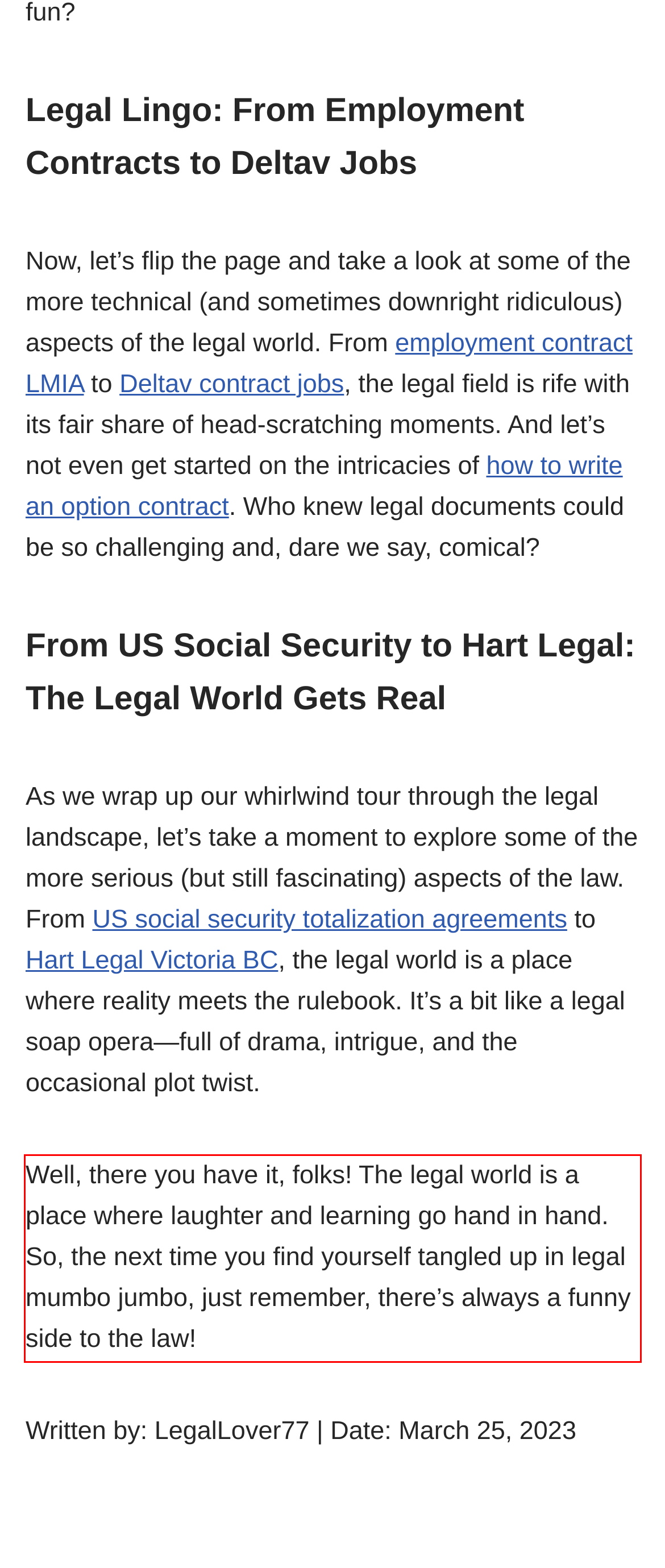Please identify the text within the red rectangular bounding box in the provided webpage screenshot.

Well, there you have it, folks! The legal world is a place where laughter and learning go hand in hand. So, the next time you find yourself tangled up in legal mumbo jumbo, just remember, there’s always a funny side to the law!